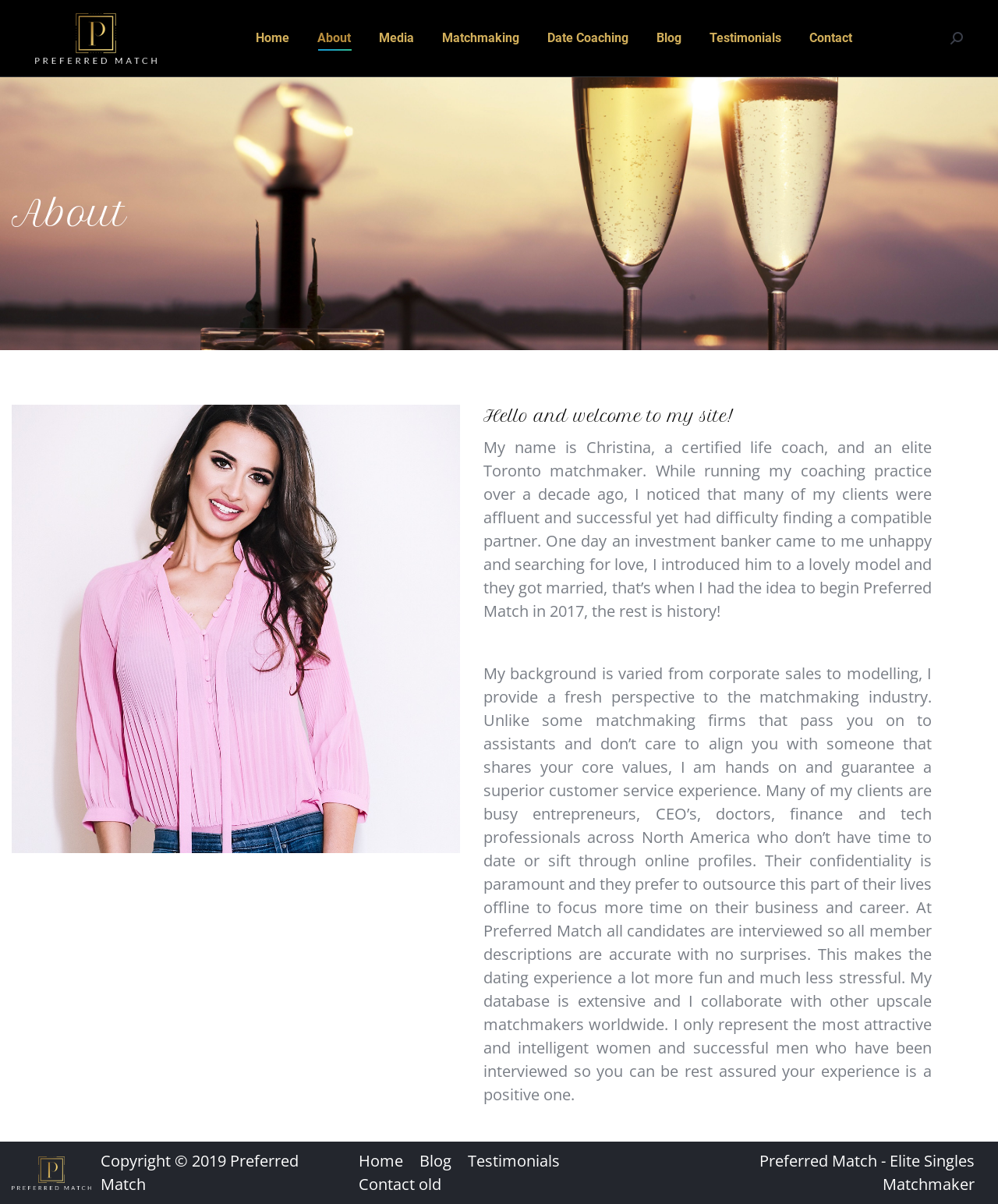Locate the bounding box coordinates of the element's region that should be clicked to carry out the following instruction: "Read the blog". The coordinates need to be four float numbers between 0 and 1, i.e., [left, top, right, bottom].

[0.654, 0.01, 0.686, 0.054]